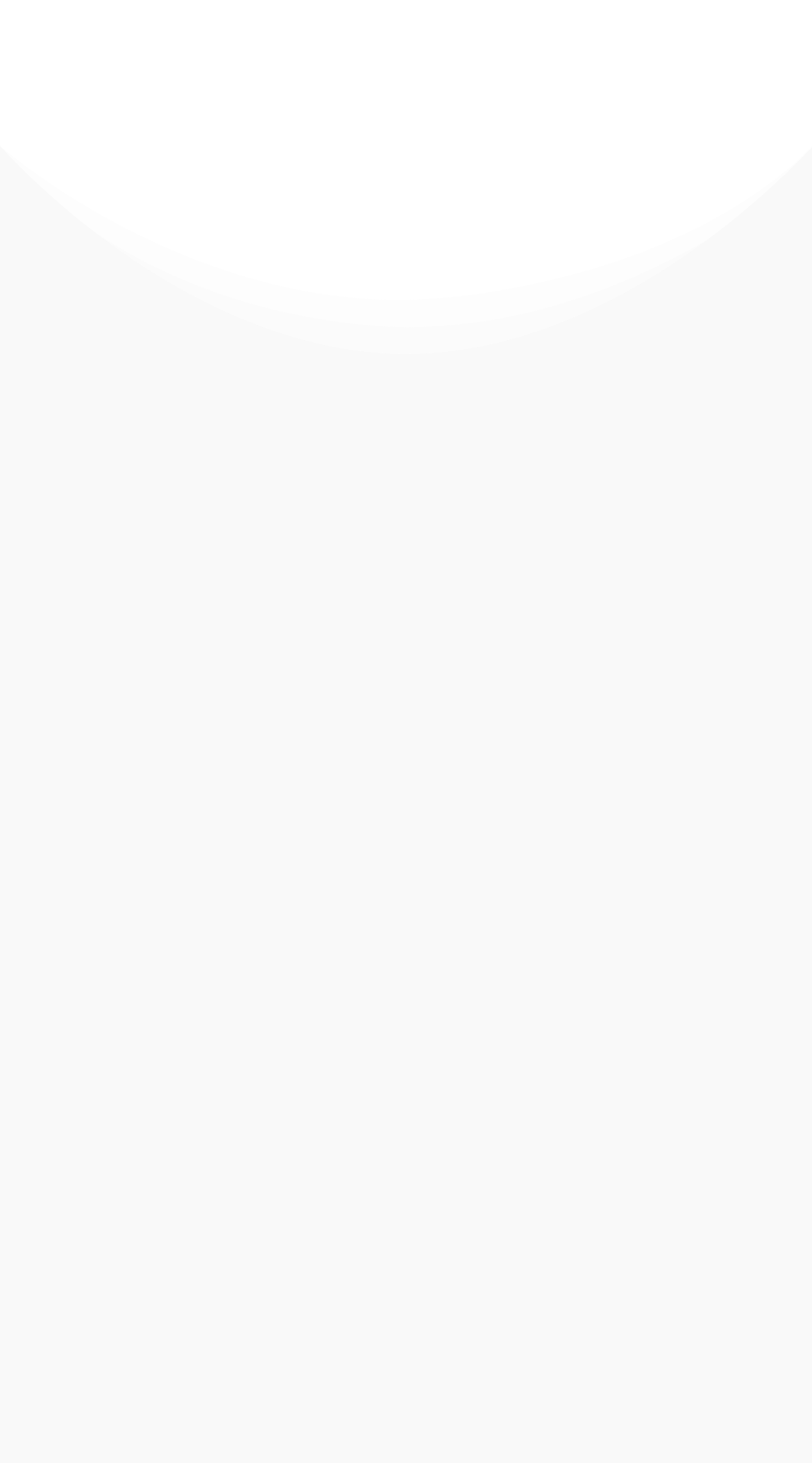Utilize the details in the image to give a detailed response to the question: What is the purpose of the link 'Contact Us'?

I inferred the purpose of the link 'Contact Us' by understanding the common convention of having a 'Contact Us' link on a webpage, which is typically used to contact the company or organization.